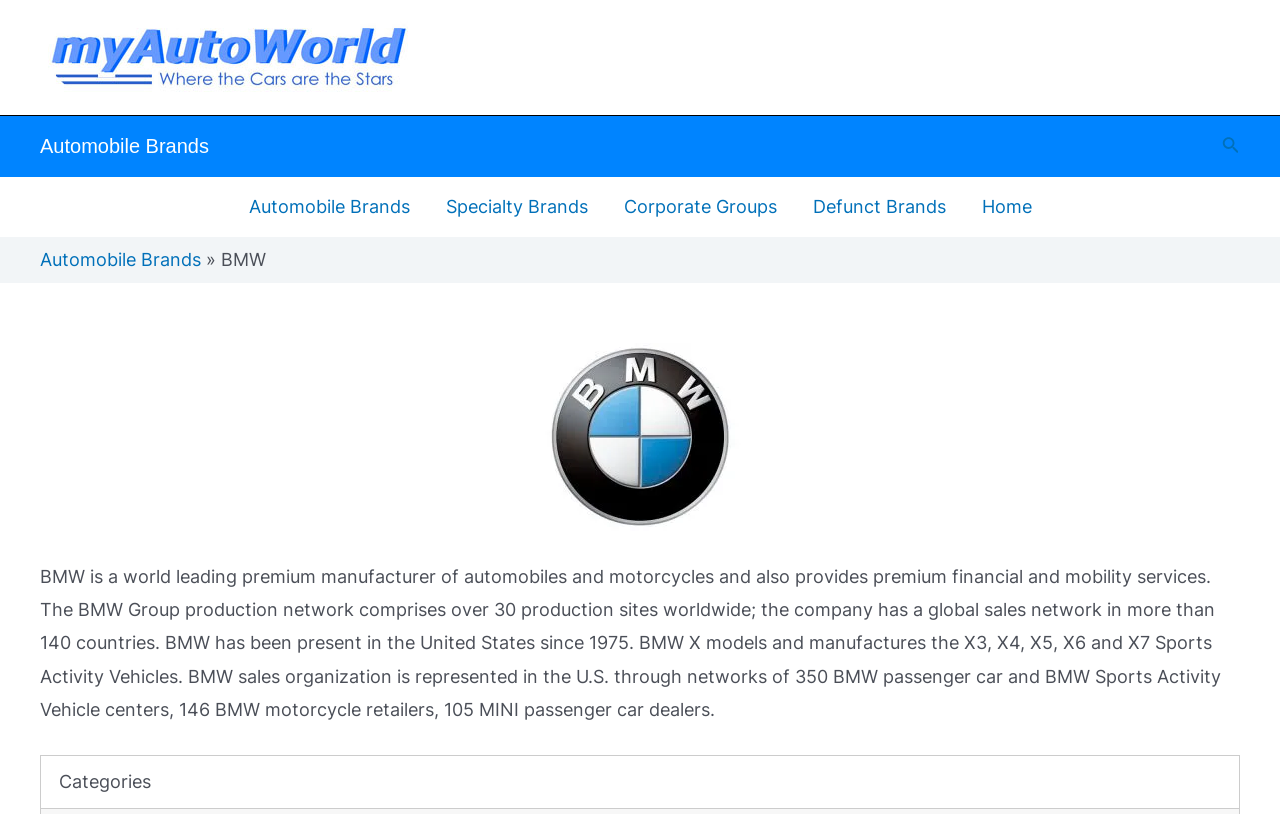Can you identify the bounding box coordinates of the clickable region needed to carry out this instruction: 'Click on the search icon'? The coordinates should be four float numbers within the range of 0 to 1, stated as [left, top, right, bottom].

[0.955, 0.164, 0.969, 0.195]